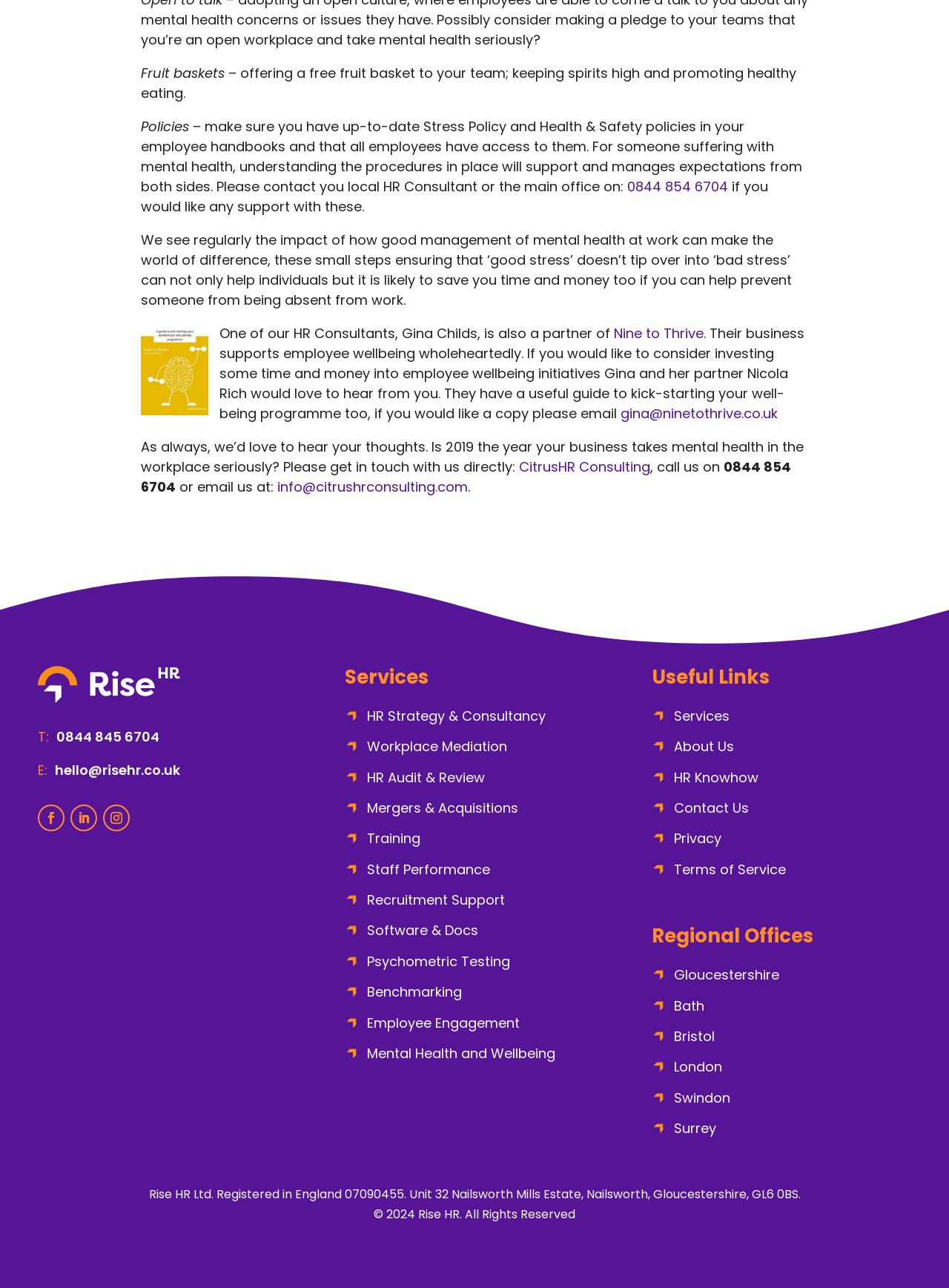Respond with a single word or phrase for the following question: 
Is there a contact phone number on this webpage?

Yes